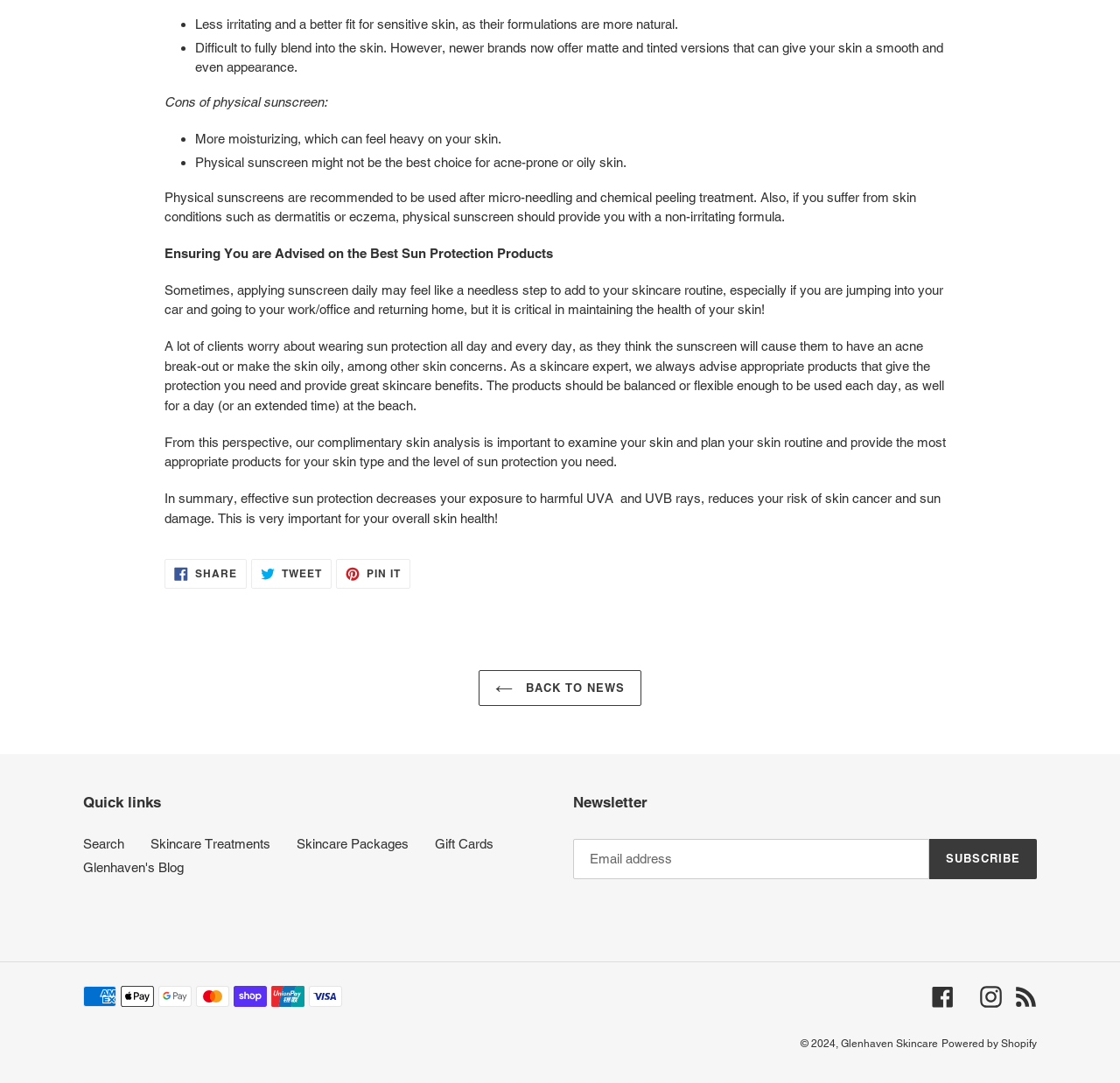What is offered by the skincare expert?
Answer the question in as much detail as possible.

The webpage states that the skincare expert offers a complimentary skin analysis to examine the skin and plan a skin routine, providing the most appropriate products for the skin type and level of sun protection needed.